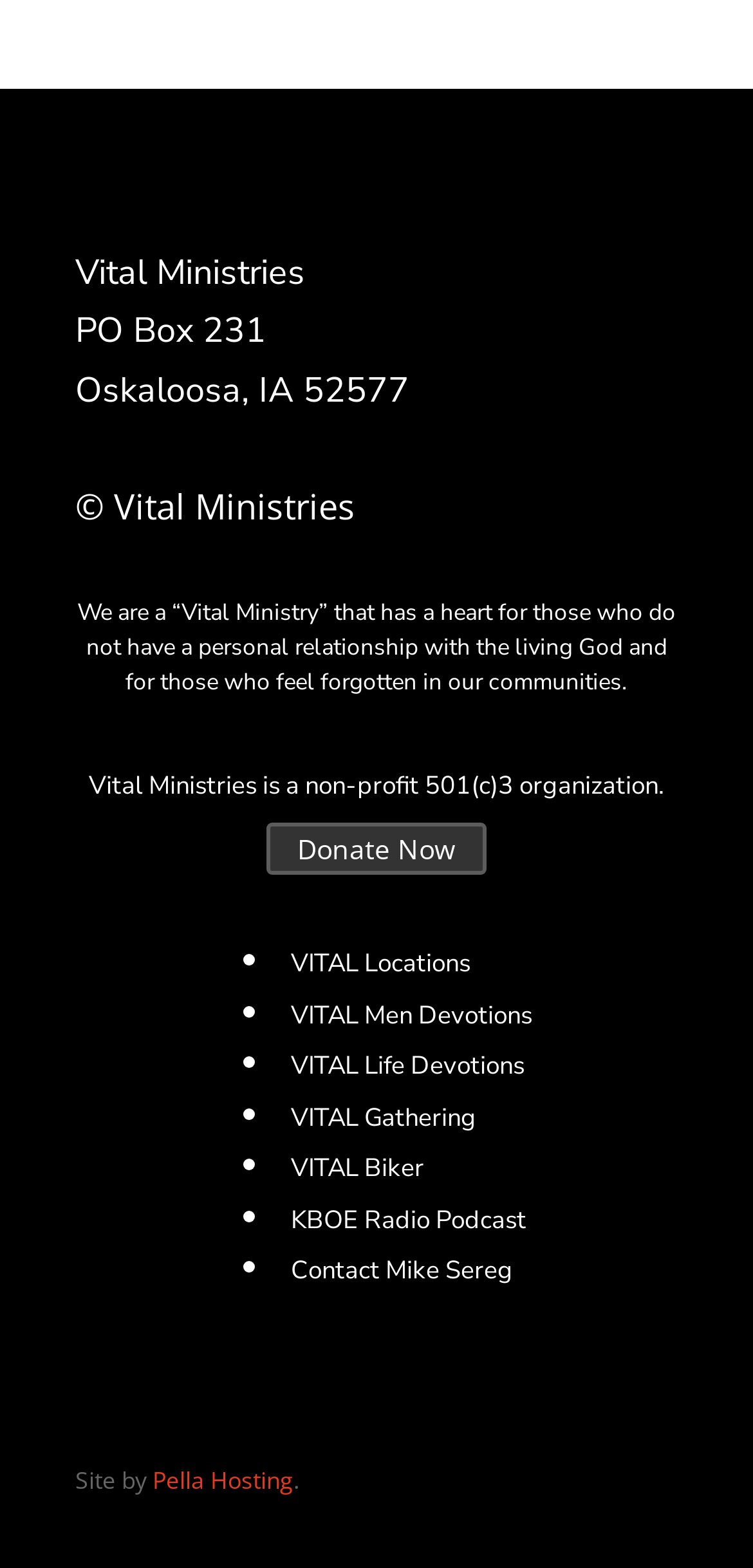Predict the bounding box of the UI element based on the description: "VITAL Biker". The coordinates should be four float numbers between 0 and 1, formatted as [left, top, right, bottom].

[0.386, 0.734, 0.563, 0.757]